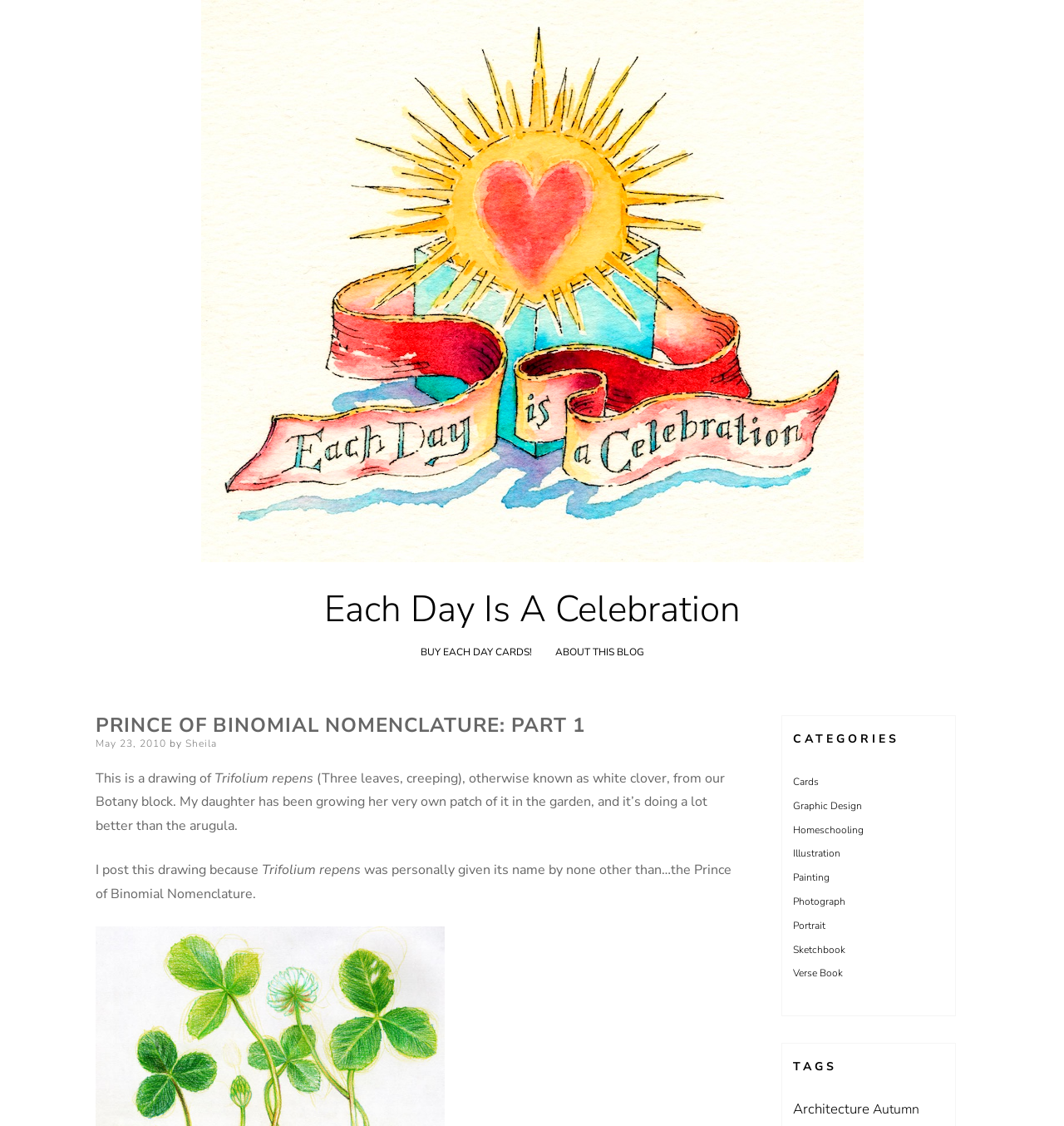Indicate the bounding box coordinates of the element that must be clicked to execute the instruction: "Learn about Engagement Approach". The coordinates should be given as four float numbers between 0 and 1, i.e., [left, top, right, bottom].

None